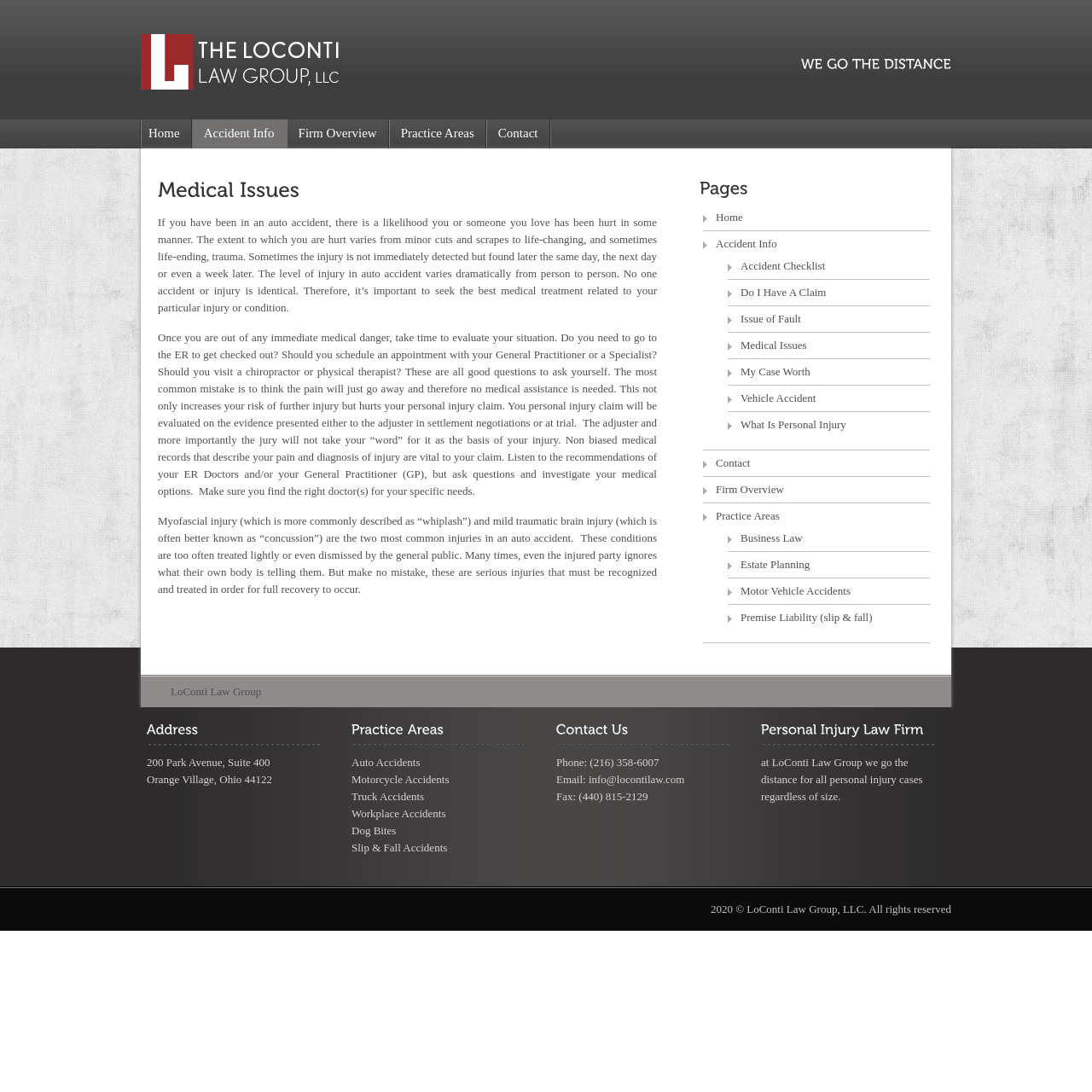Find the bounding box coordinates of the element to click in order to complete this instruction: "Click the 'Resources' link". The bounding box coordinates must be four float numbers between 0 and 1, denoted as [left, top, right, bottom].

None